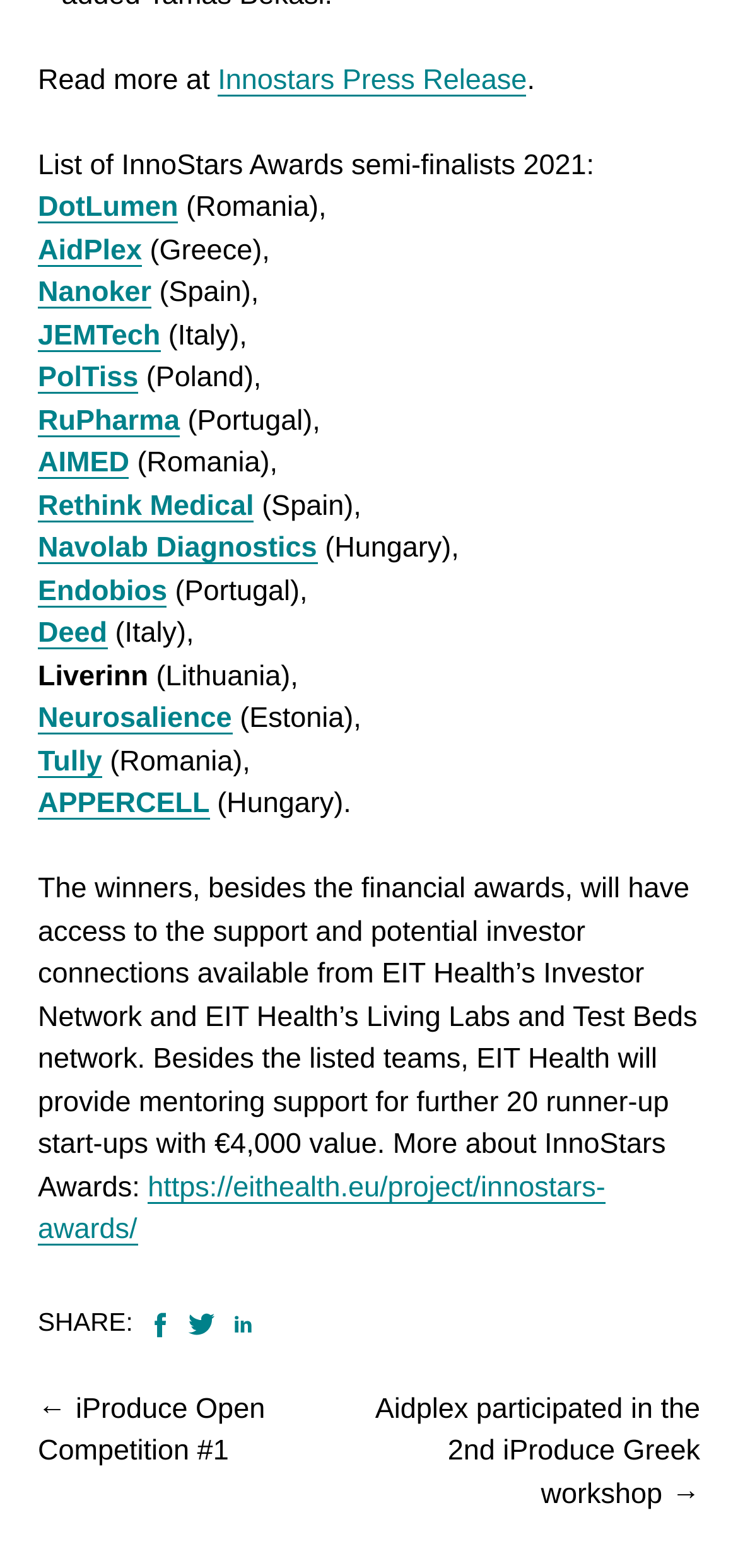How many semi-finalists are listed?
Please provide a single word or phrase as the answer based on the screenshot.

15